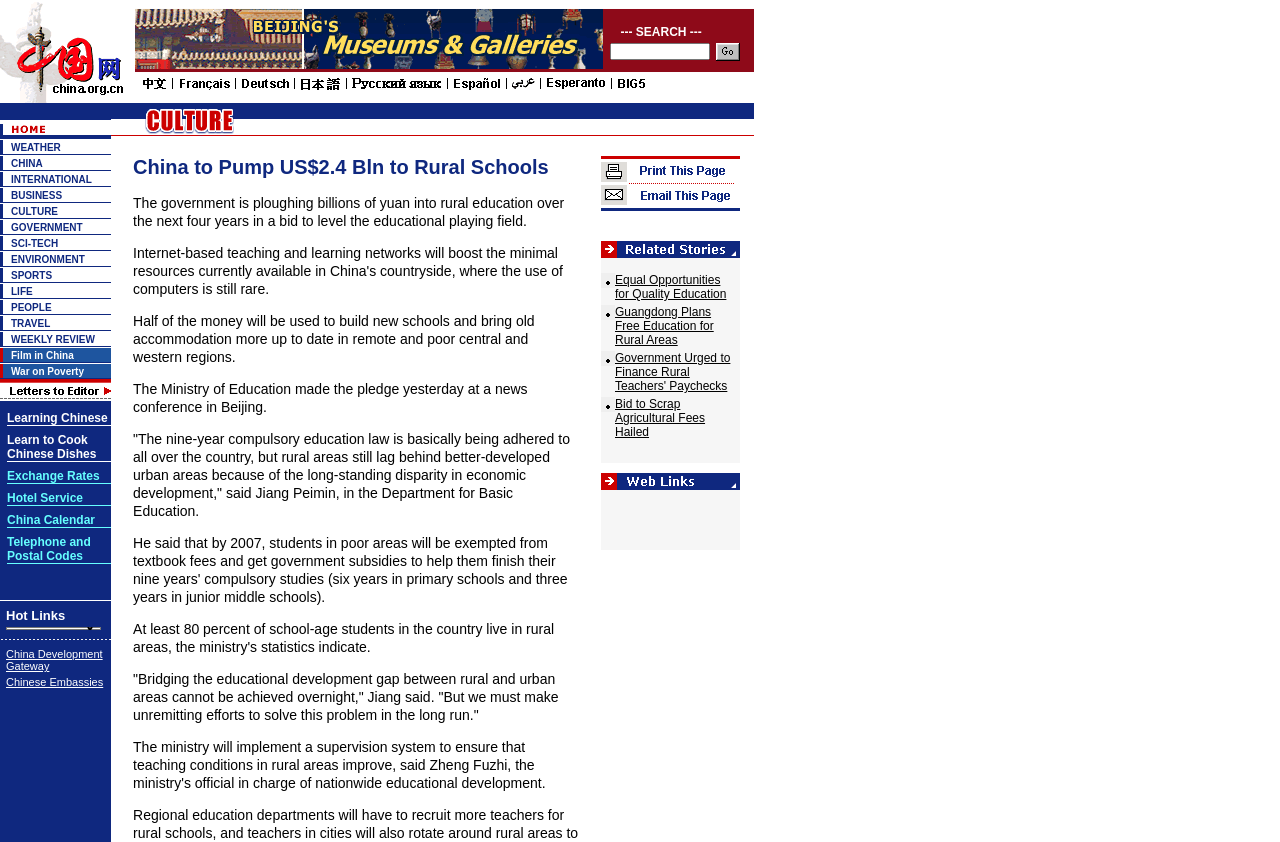How many columns are there in the top navigation bar?
Refer to the screenshot and respond with a concise word or phrase.

9